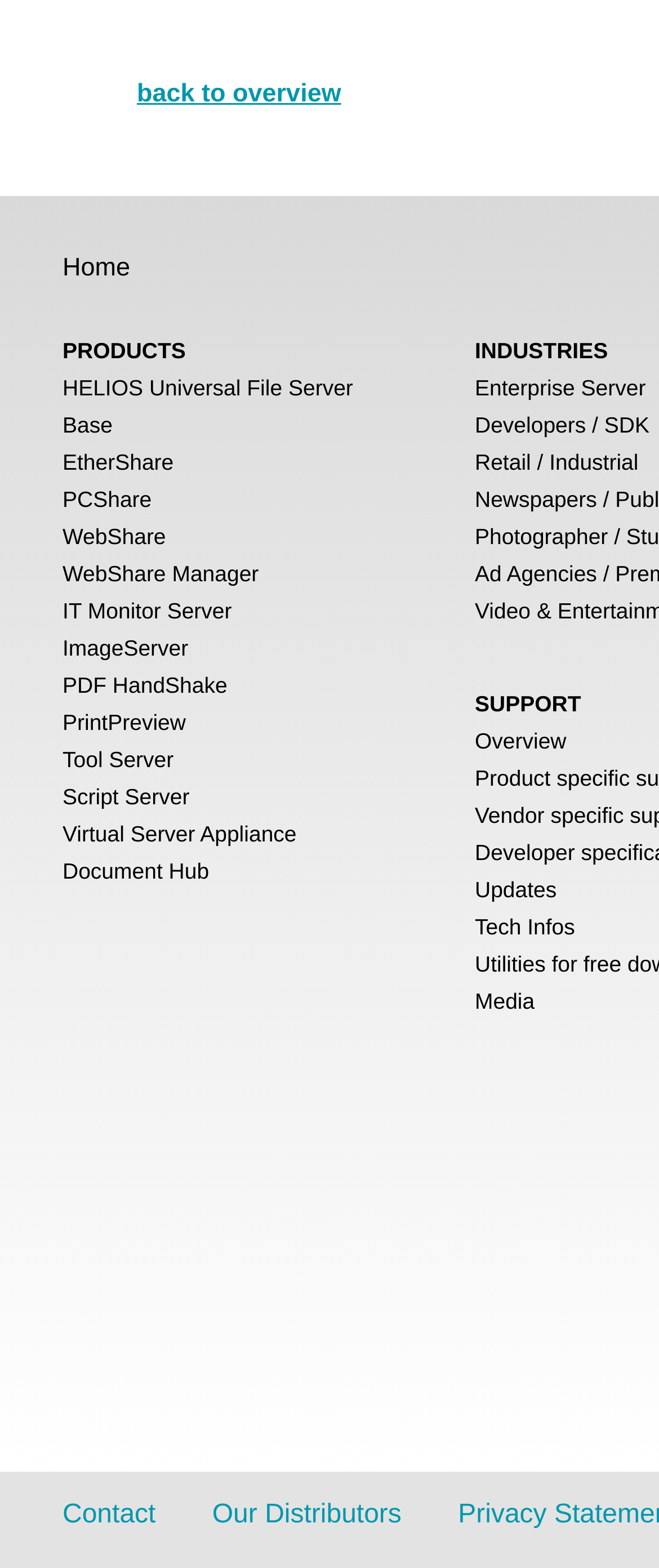How many main categories are listed on the webpage?
Kindly answer the question with as much detail as you can.

I identified three main categories on the webpage: 'PRODUCTS', 'INDUSTRIES', and 'SUPPORT', which are all StaticText elements with distinct bounding box coordinates.